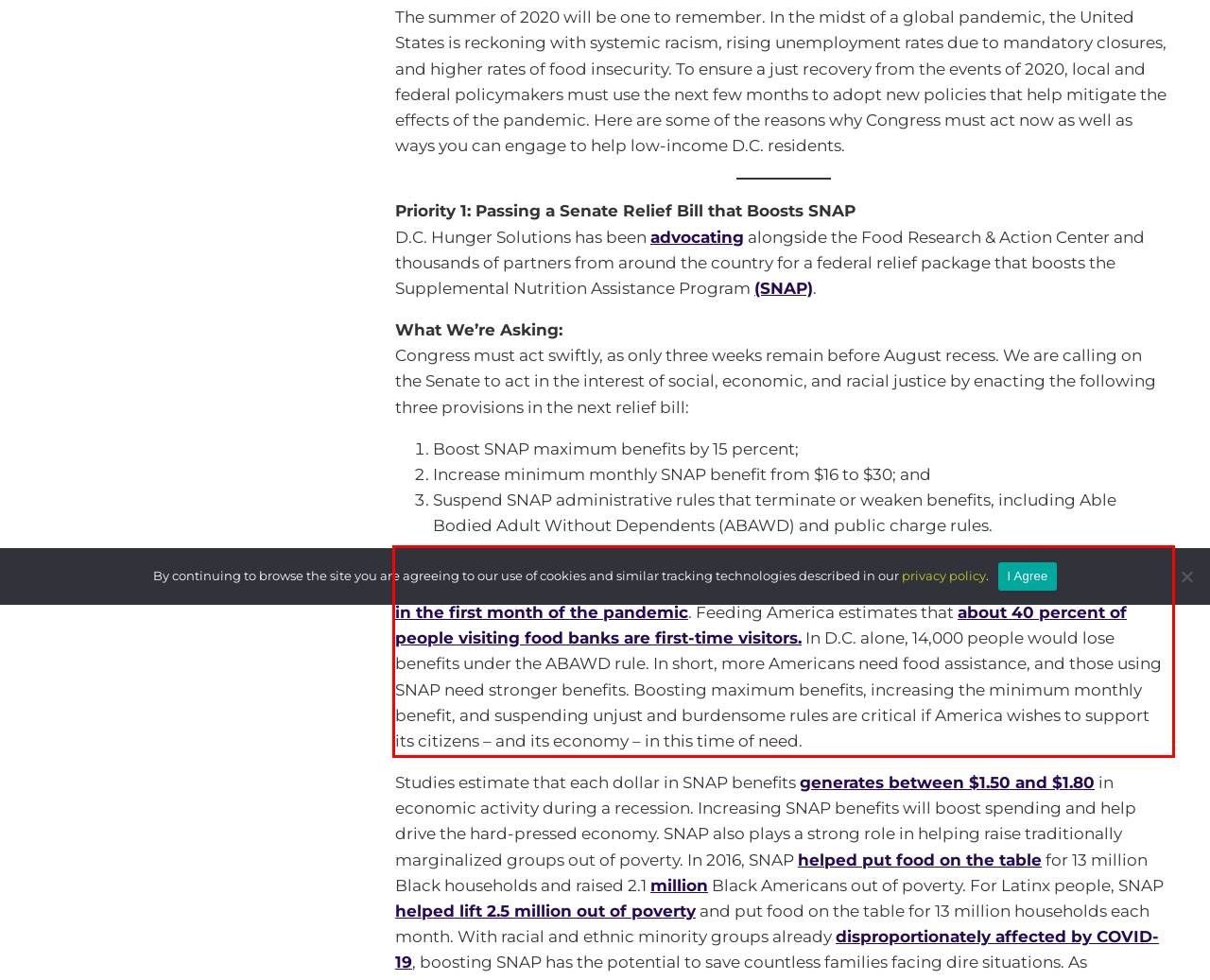Examine the webpage screenshot and use OCR to recognize and output the text within the red bounding box.

Why It Matters: The COVID-19 crisis continues to create deep need among Americans. Food insecurity doubled in the first month of the pandemic. Feeding America estimates that about 40 percent of people visiting food banks are first-time visitors. In D.C. alone, 14,000 people would lose benefits under the ABAWD rule. In short, more Americans need food assistance, and those using SNAP need stronger benefits. Boosting maximum benefits, increasing the minimum monthly benefit, and suspending unjust and burdensome rules are critical if America wishes to support its citizens – and its economy – in this time of need.